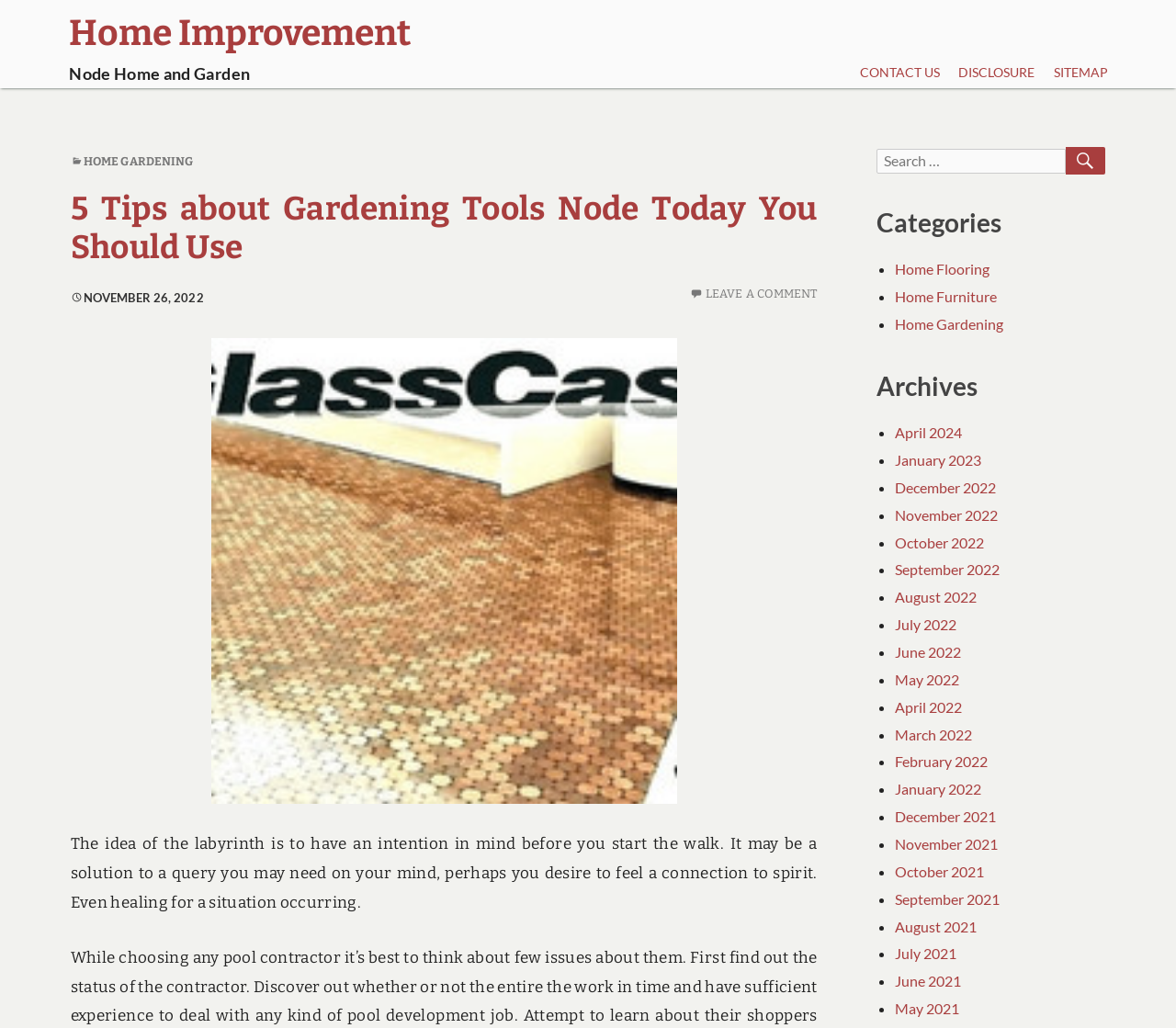Identify the bounding box coordinates of the clickable region to carry out the given instruction: "Leave a comment".

[0.6, 0.279, 0.695, 0.292]